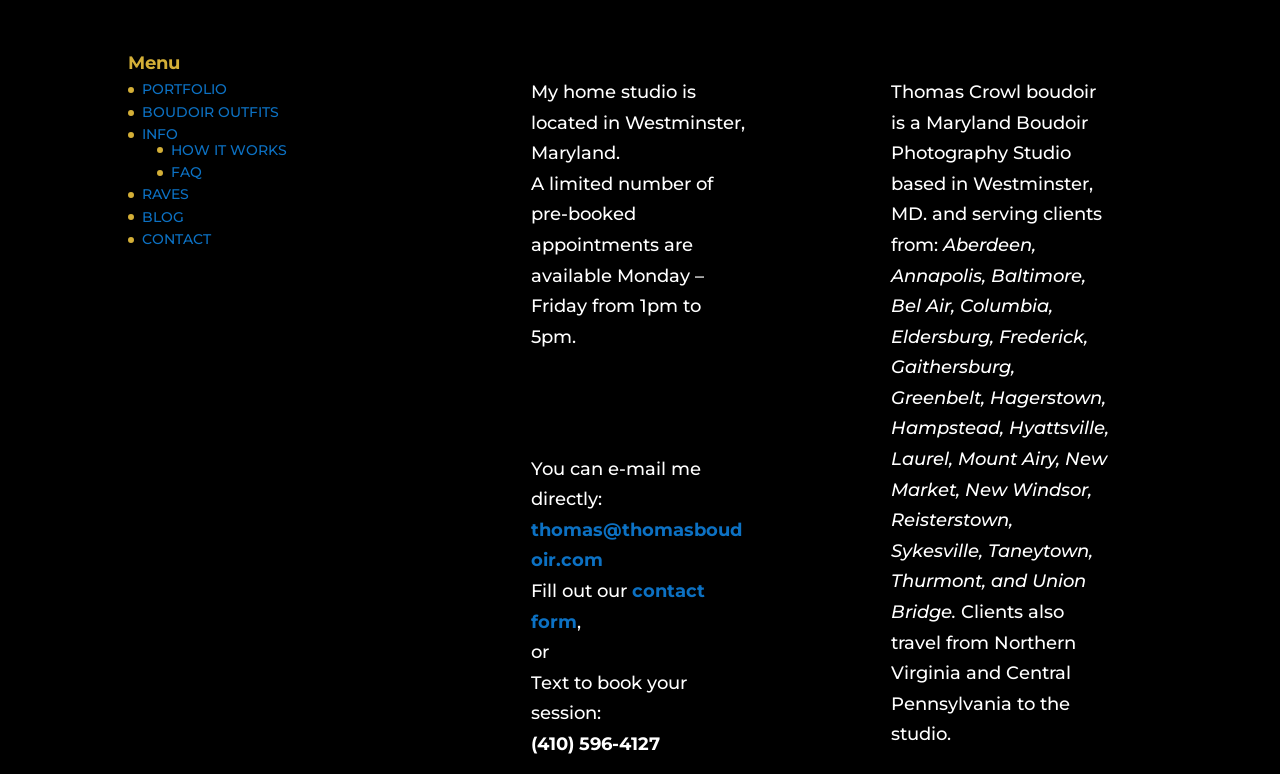What is the email address to contact the studio?
Please answer the question with a single word or phrase, referencing the image.

thomas@thomasboudoir.com